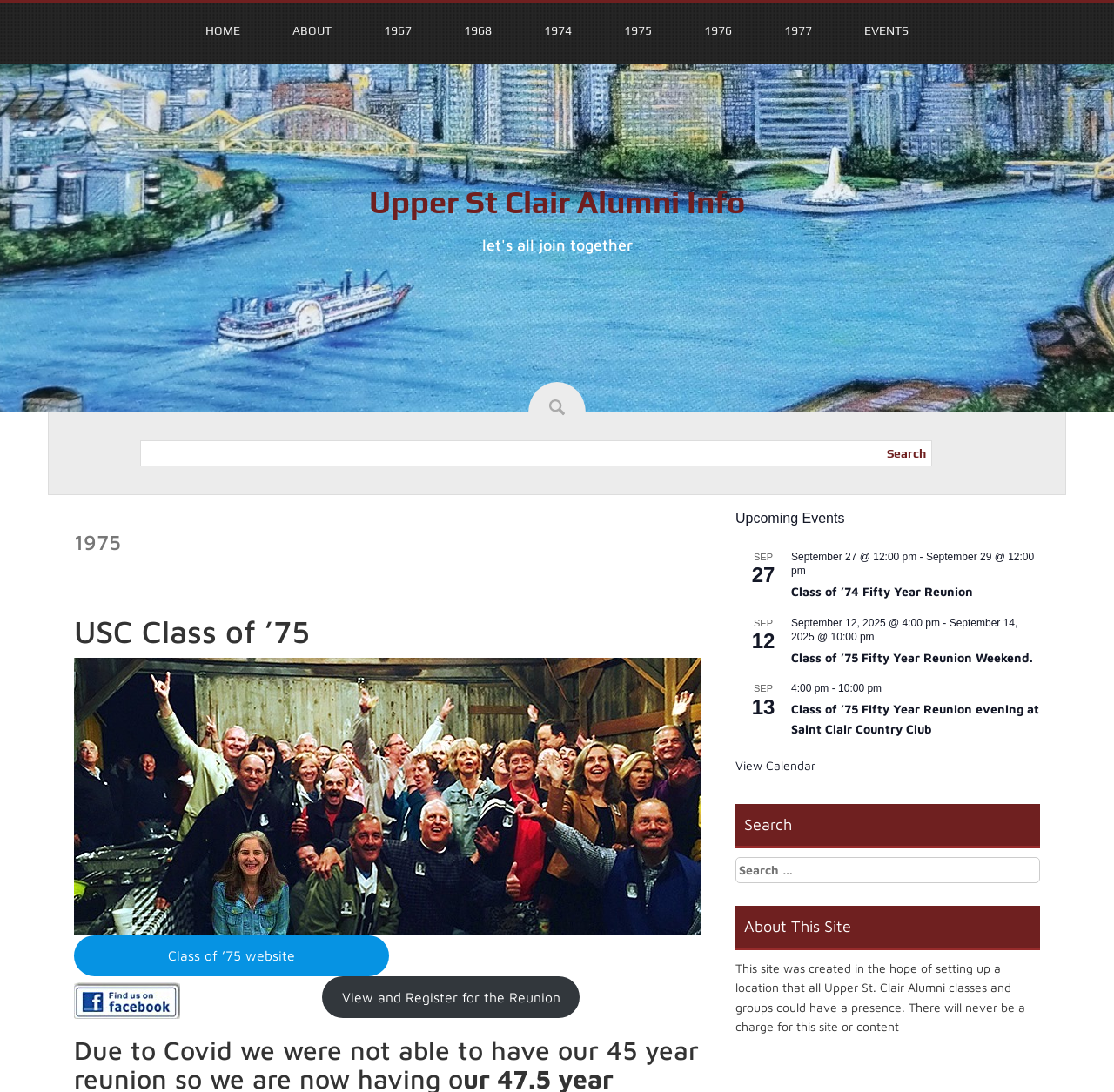Using the element description View Calendar, predict the bounding box coordinates for the UI element. Provide the coordinates in (top-left x, top-left y, bottom-right x, bottom-right y) format with values ranging from 0 to 1.

[0.66, 0.694, 0.732, 0.709]